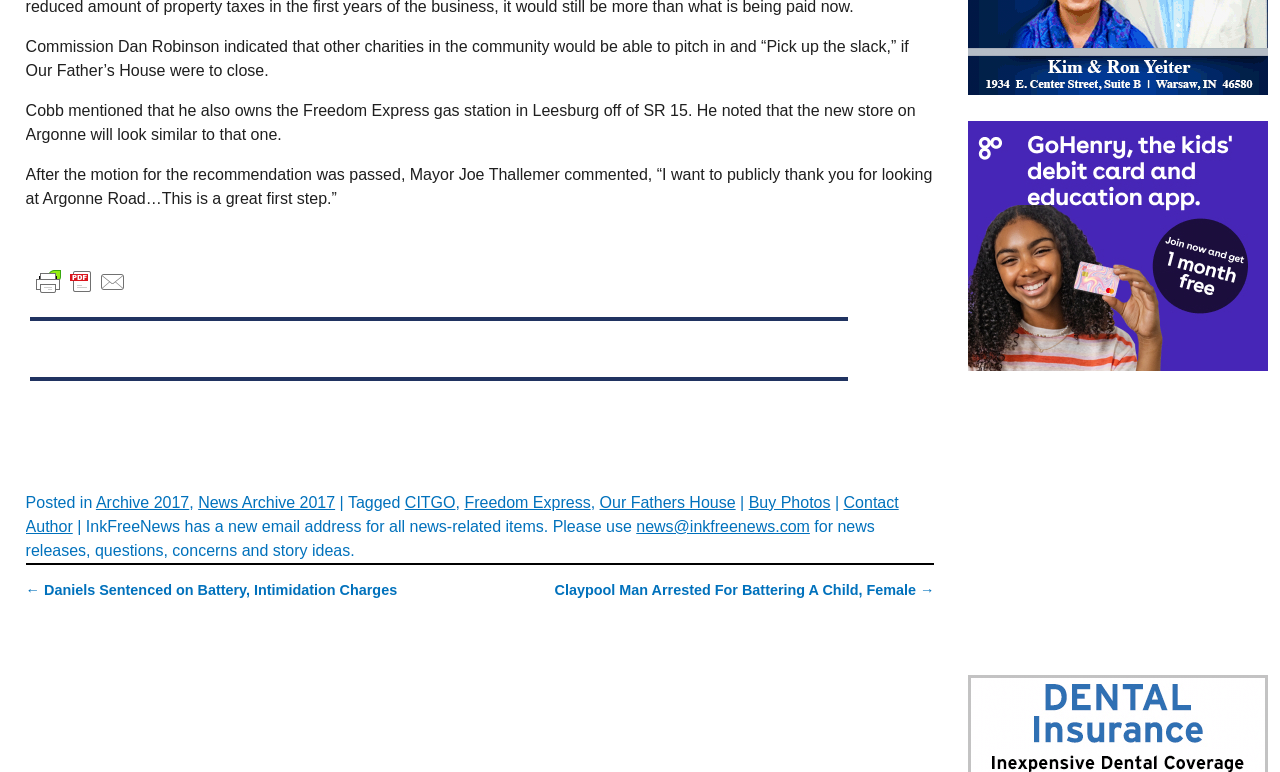Locate the coordinates of the bounding box for the clickable region that fulfills this instruction: "Read 'News Archive 2017'".

[0.155, 0.64, 0.262, 0.662]